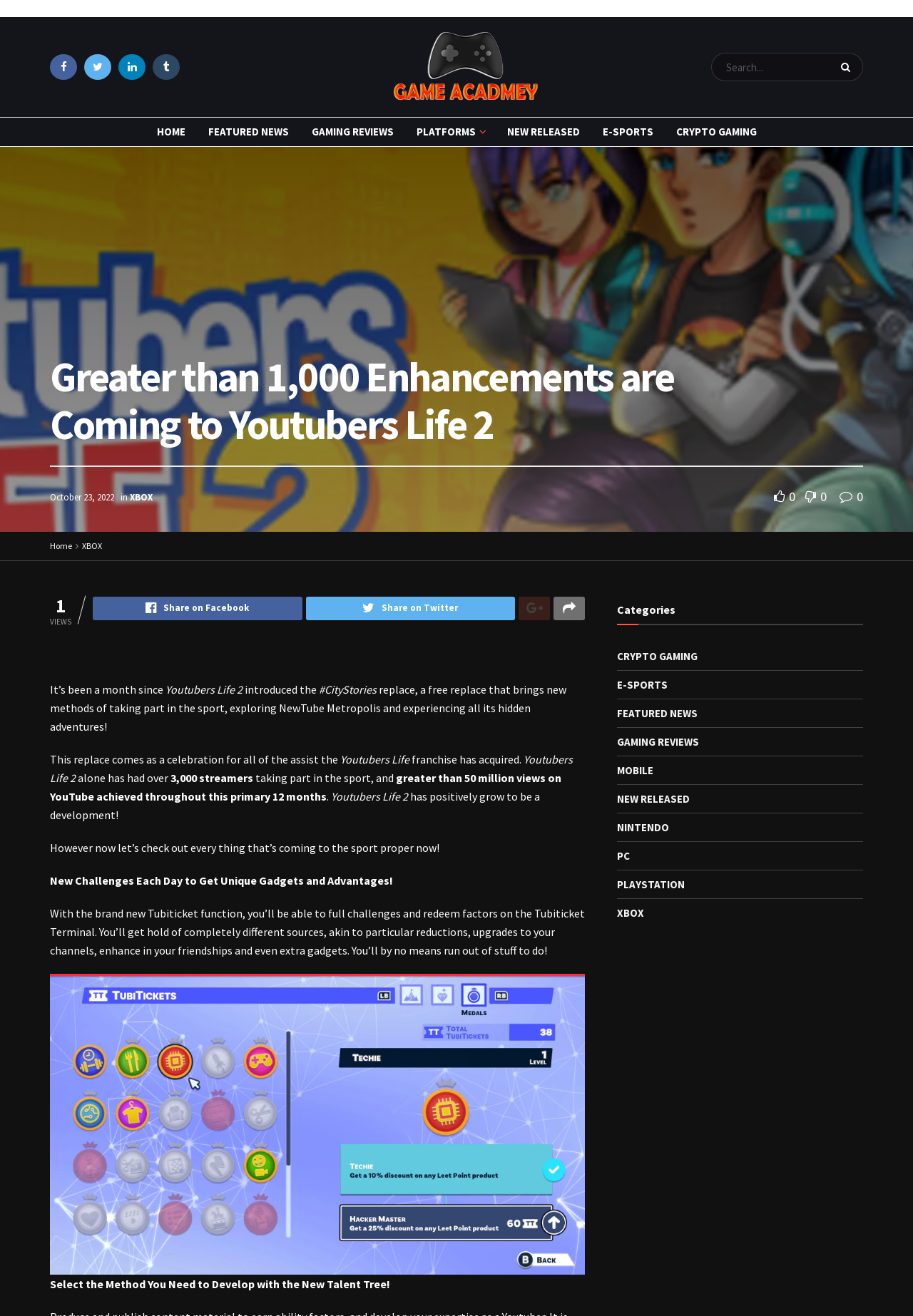Please provide a detailed answer to the question below by examining the image:
What is the purpose of the Talent Tree?

The webpage mentions a new Talent Tree feature, which allows players to 'Select the Method You Need to Grow', indicating that it is used to choose a method of growth or development in the game.